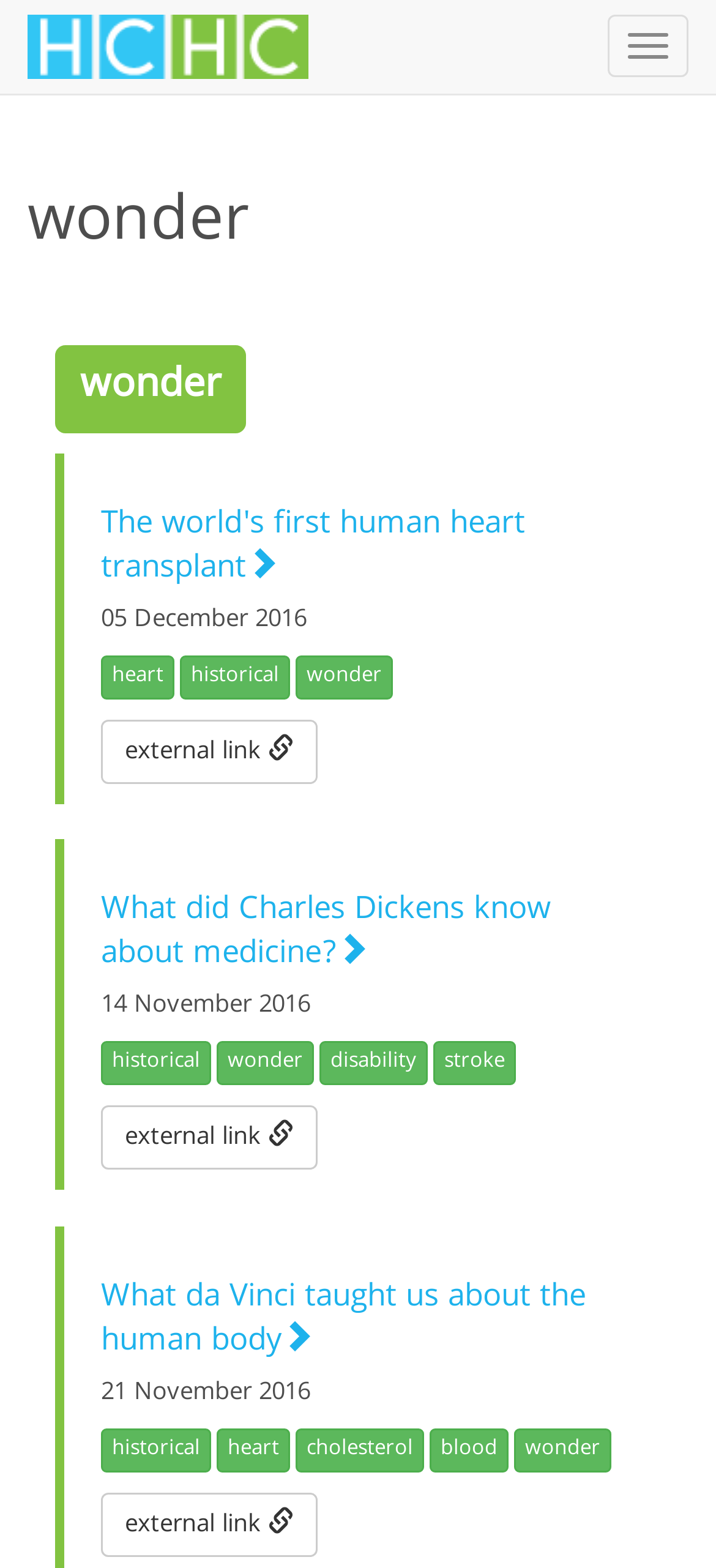Identify the bounding box coordinates of the region that should be clicked to execute the following instruction: "Explore the article 'What da Vinci taught us about the human body'".

[0.141, 0.817, 0.872, 0.869]